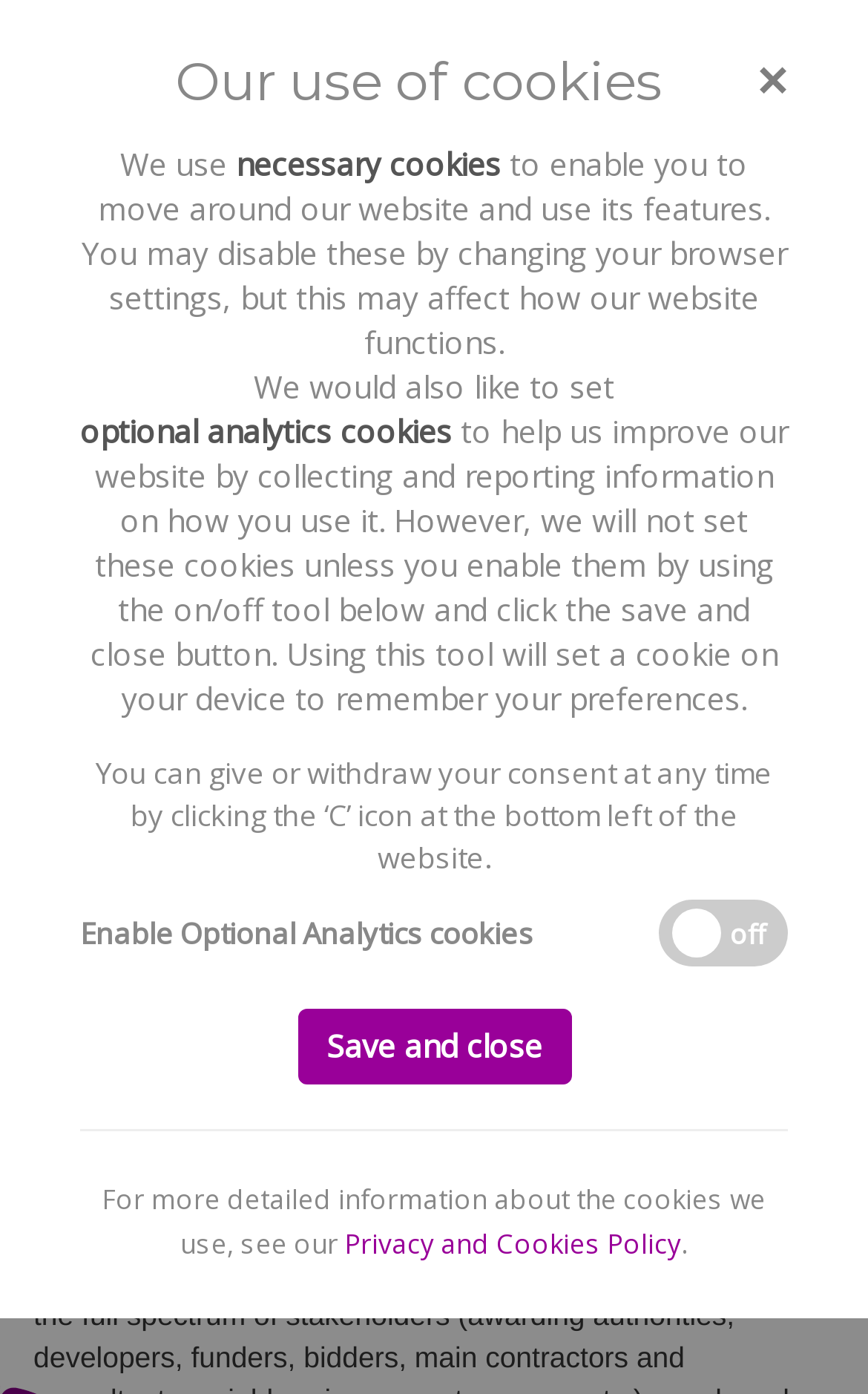Indicate the bounding box coordinates of the element that must be clicked to execute the instruction: "View Heidi Klum's profile". The coordinates should be given as four float numbers between 0 and 1, i.e., [left, top, right, bottom].

None